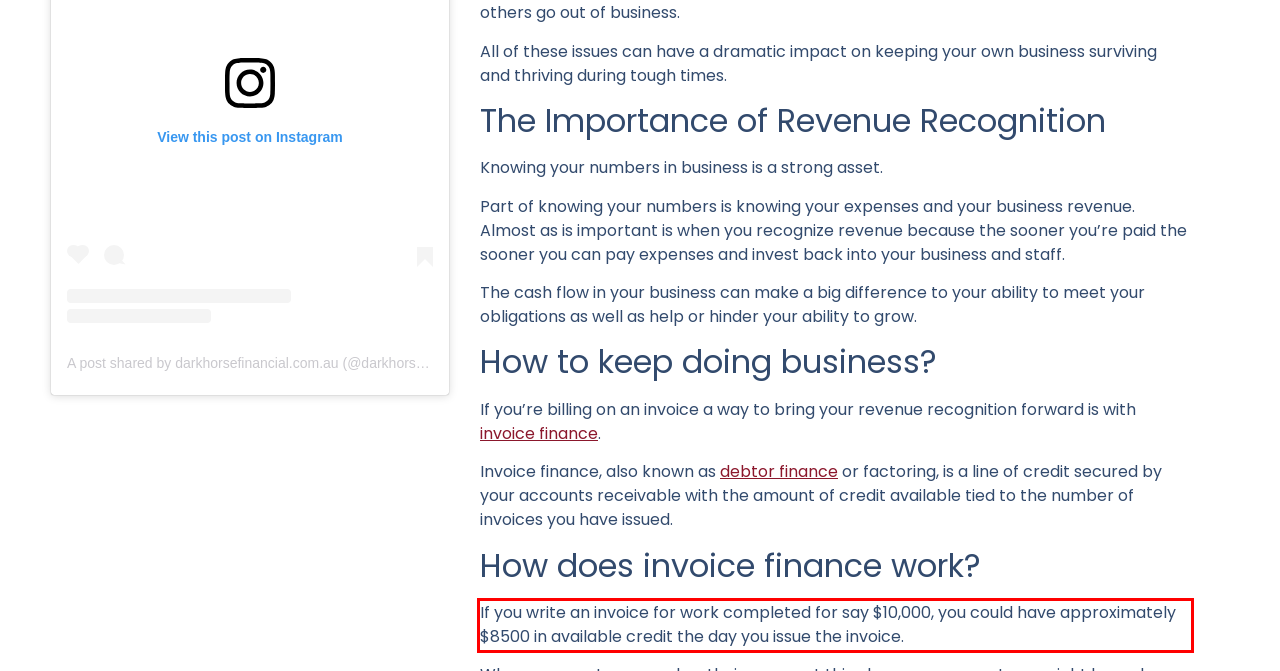Identify and extract the text within the red rectangle in the screenshot of the webpage.

If you write an invoice for work completed for say $10,000, you could have approximately $8500 in available credit the day you issue the invoice.